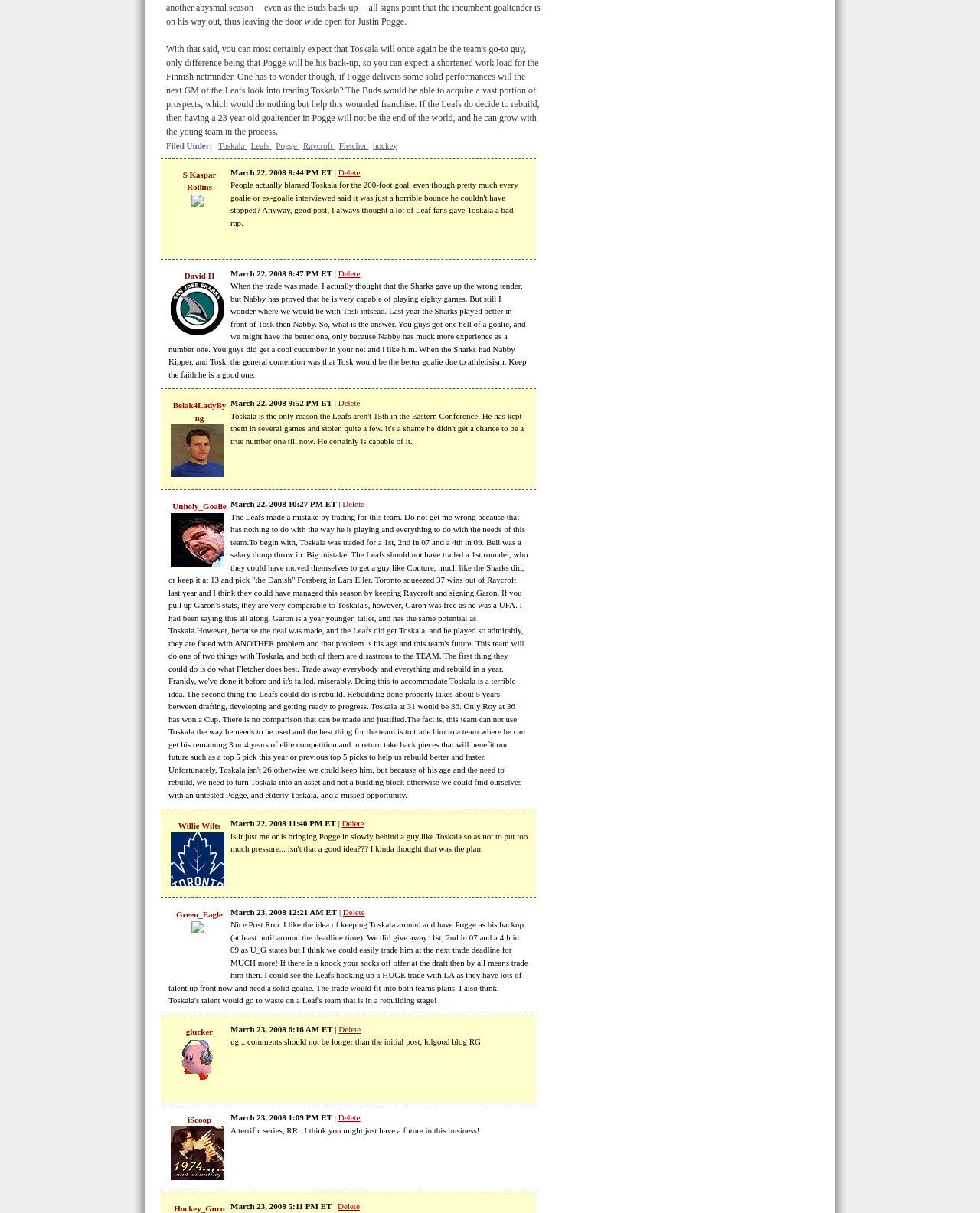Please answer the following question using a single word or phrase: 
How many comments are there in the blog post?

11